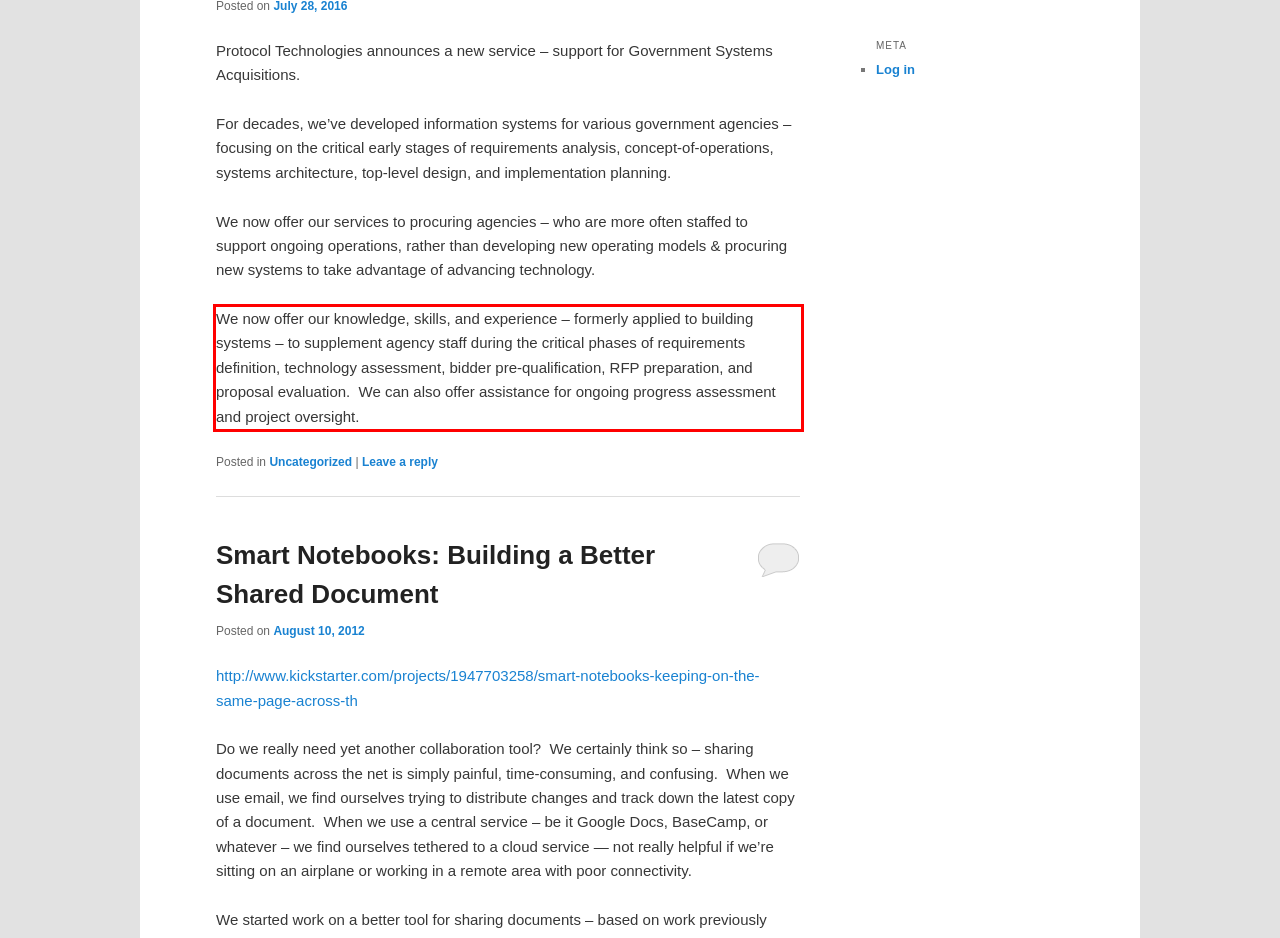In the screenshot of the webpage, find the red bounding box and perform OCR to obtain the text content restricted within this red bounding box.

We now offer our knowledge, skills, and experience – formerly applied to building systems – to supplement agency staff during the critical phases of requirements definition, technology assessment, bidder pre-qualification, RFP preparation, and proposal evaluation. We can also offer assistance for ongoing progress assessment and project oversight.